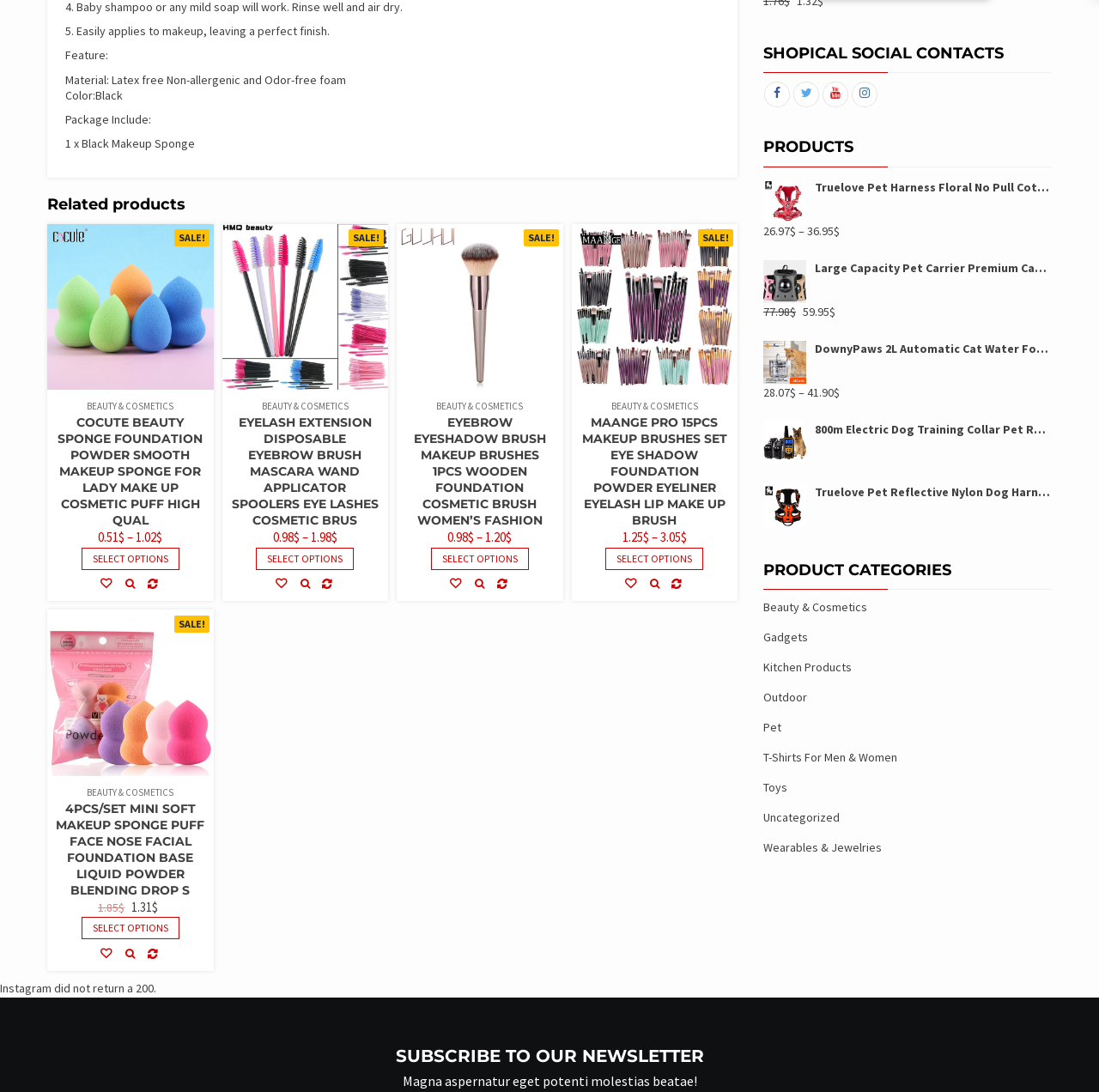What is the discount label on the products?
Using the visual information from the image, give a one-word or short-phrase answer.

SALE!